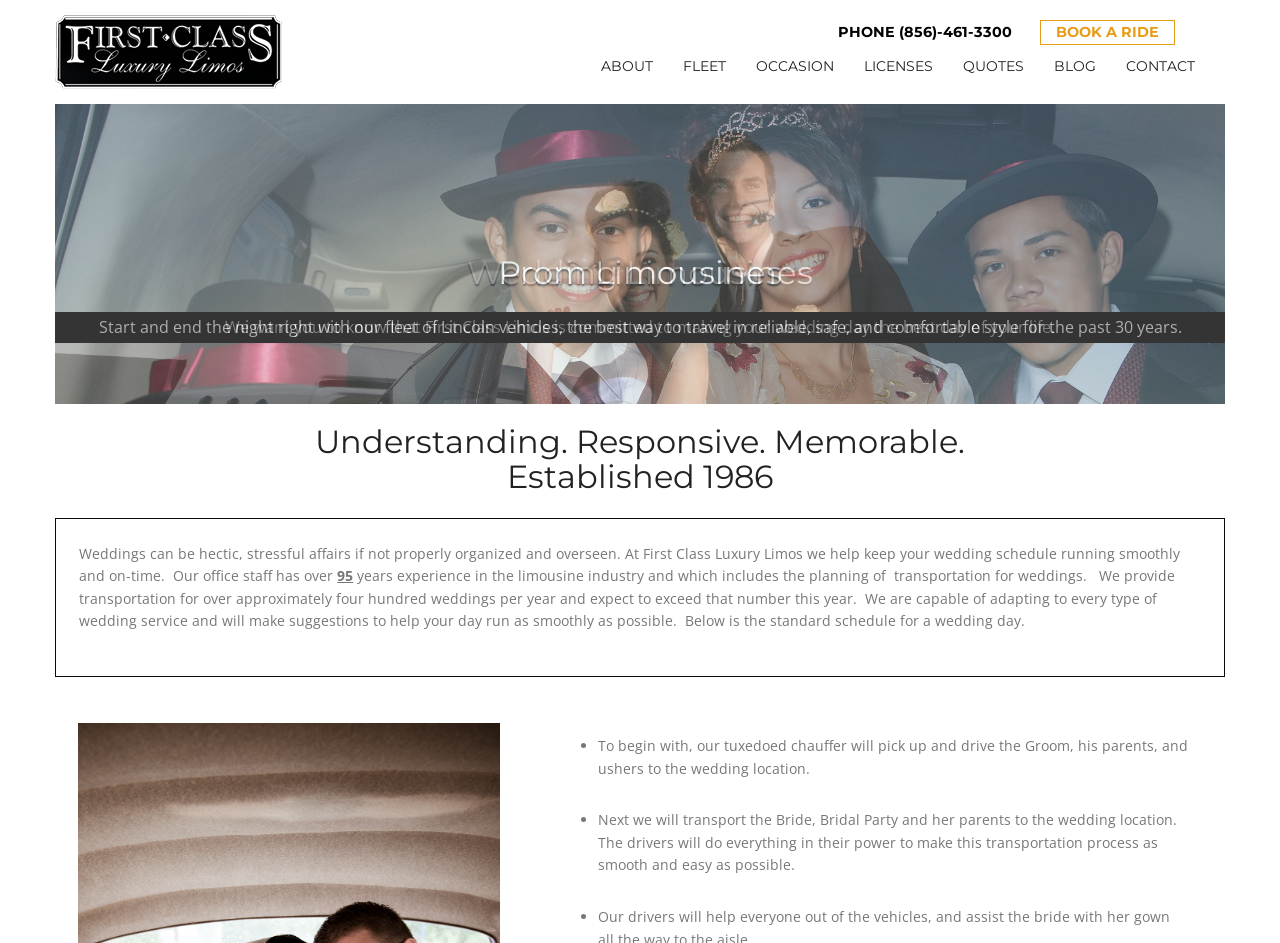Offer a meticulous caption that includes all visible features of the webpage.

The webpage is about First Class Luxury Limos, a luxury limousine service. At the top left, there is a logo image with the company name "First Class Luxury Limos" and a link with the same text. Below the logo, there is a phone number link "PHONE (856)-461-3300" and a "BOOK A RIDE" link, both positioned at the top center of the page.

The main navigation menu is located at the top center of the page, consisting of seven links: "ABOUT", "FLEET", "OCCASION", "LICENSES", "QUOTES", "BLOG", and "CONTACT". These links are evenly spaced and aligned horizontally.

The main content of the page is divided into three sections. The first section has a heading "Prom Limousines" and a paragraph of text describing the company's fleet of Lincoln vehicles, emphasizing their reliability, safety, and comfort.

The second section has a heading "Understanding. Responsive. Memorable. Established 1986" and a paragraph of text discussing the company's experience in the limousine industry, specifically in wedding transportation. The text highlights the company's expertise in planning and executing wedding transportation, with over 95 years of combined experience.

The third section is a list of services provided for wedding transportation, marked with bullet points. The list includes picking up the groom, his parents, and ushers, and then transporting the bride, bridal party, and her parents to the wedding location. The drivers are described as doing everything in their power to make the transportation process smooth and easy.